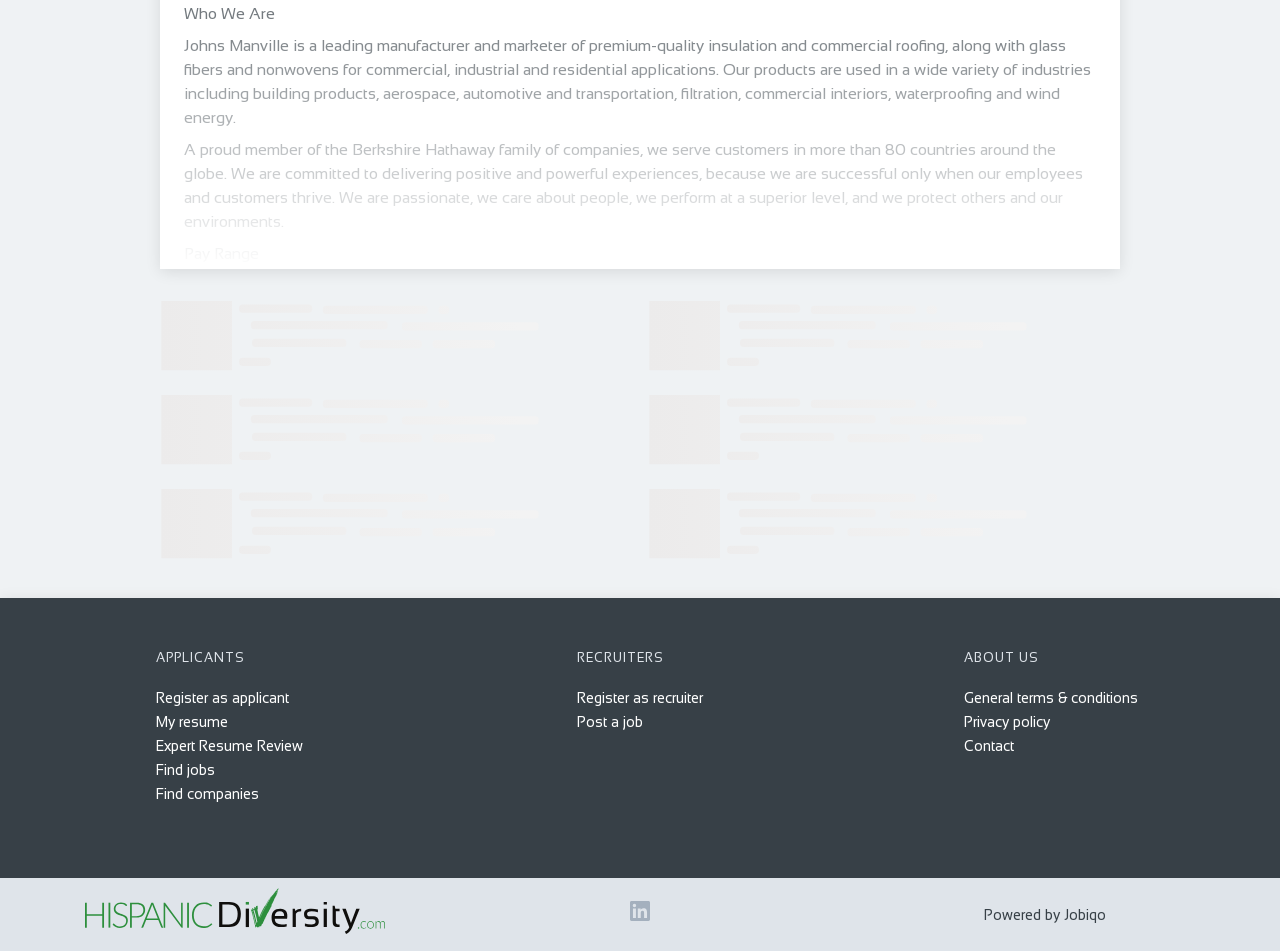Given the description: "Privacy policy", determine the bounding box coordinates of the UI element. The coordinates should be formatted as four float numbers between 0 and 1, [left, top, right, bottom].

[0.753, 0.751, 0.82, 0.768]